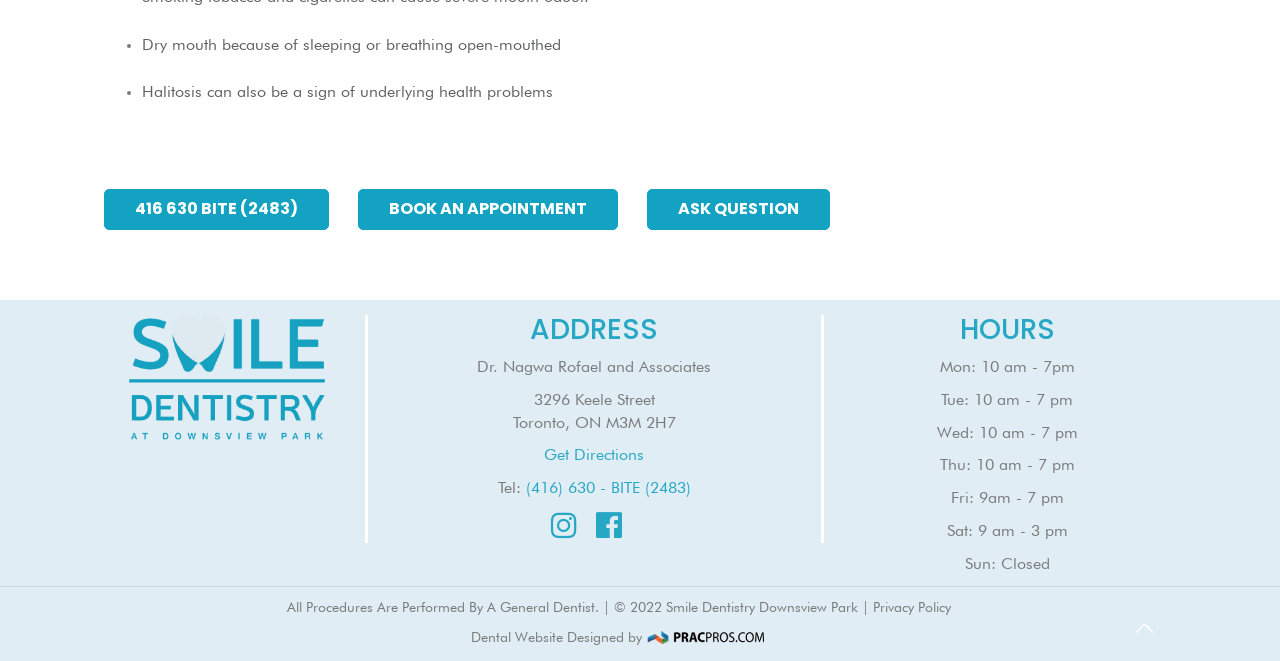Answer the following inquiry with a single word or phrase:
What is the phone number of the dentist?

(416) 630-BITE (2483)